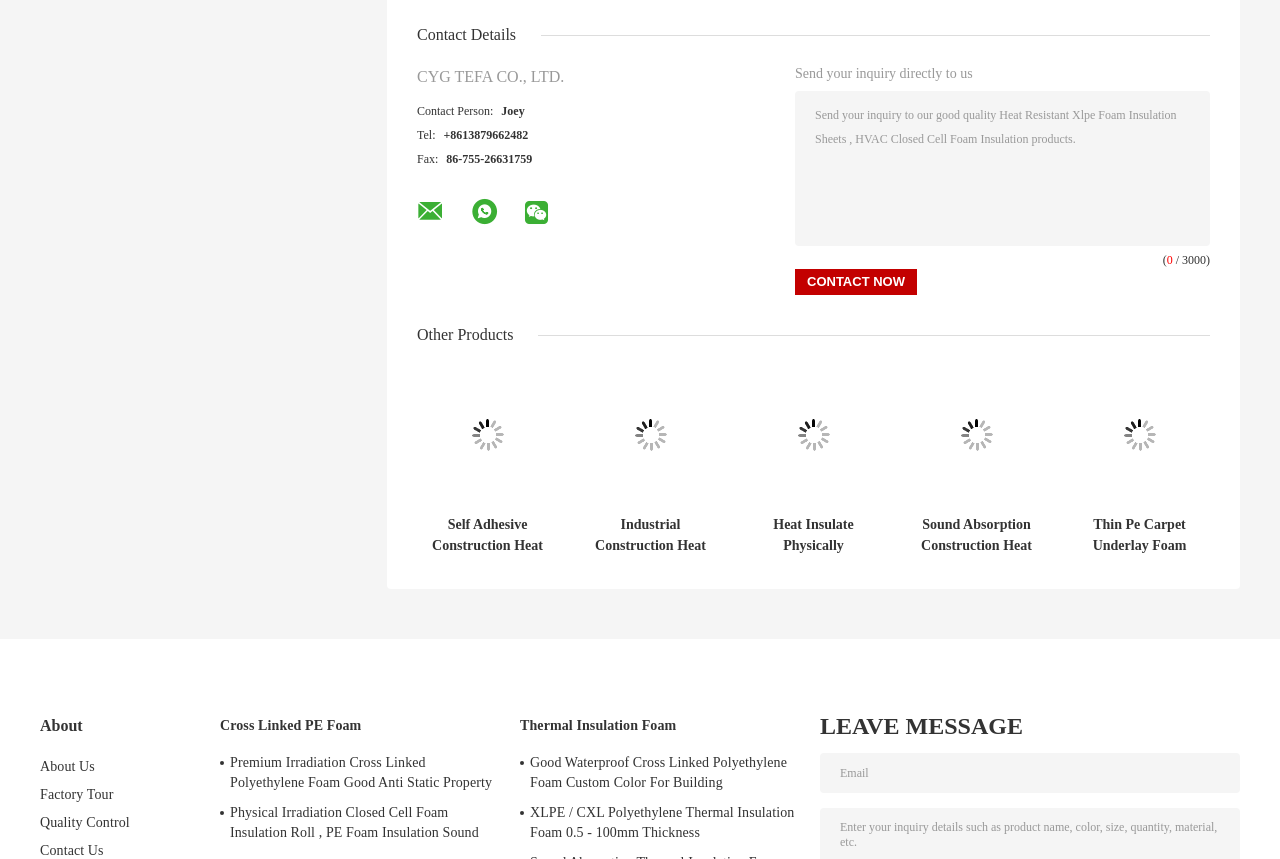Determine the bounding box for the HTML element described here: "Cross Linked PE Foam". The coordinates should be given as [left, top, right, bottom] with each number being a float between 0 and 1.

[0.172, 0.832, 0.406, 0.858]